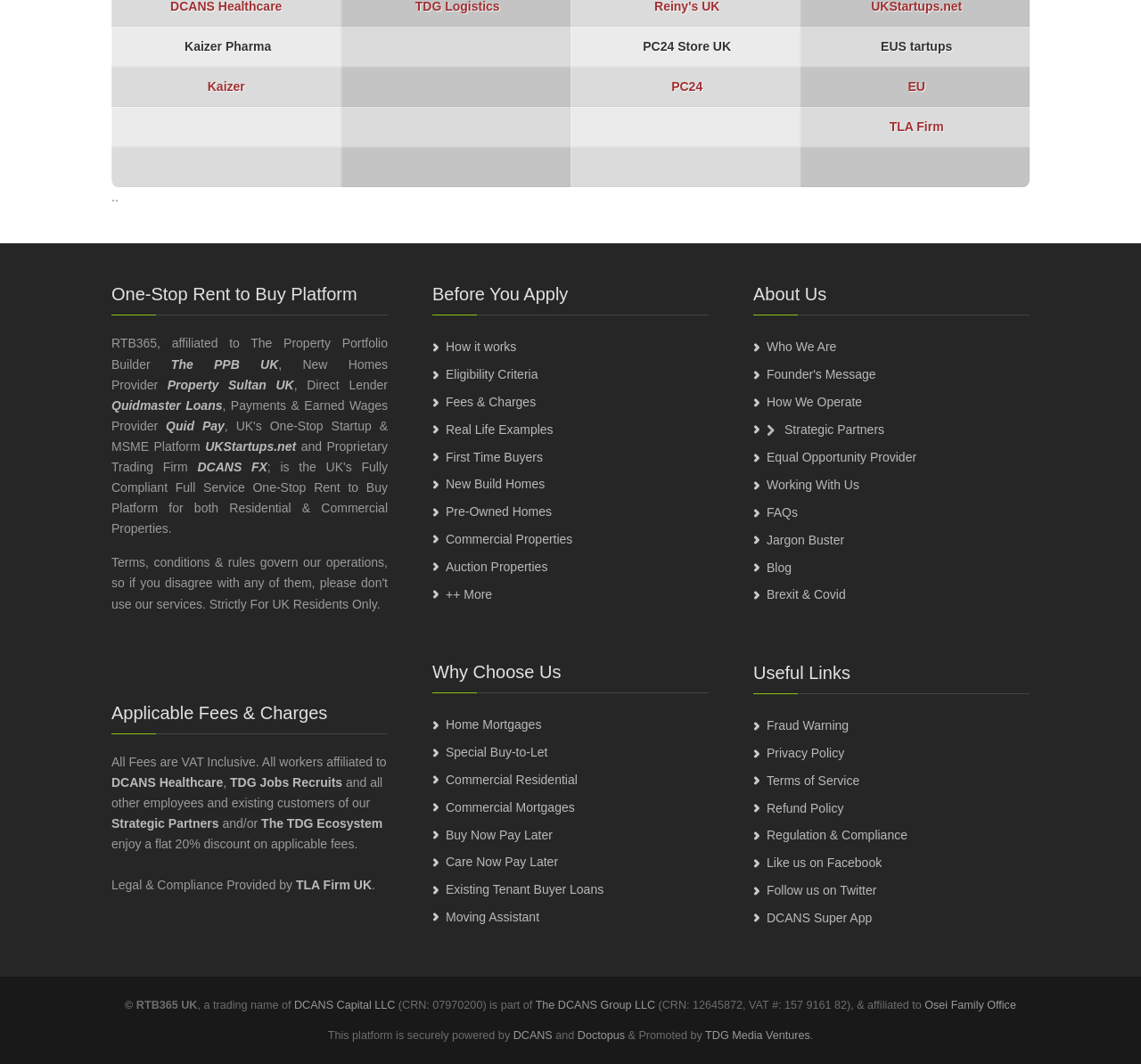How many links are there in the 'Before You Apply' section?
Look at the screenshot and give a one-word or phrase answer.

7